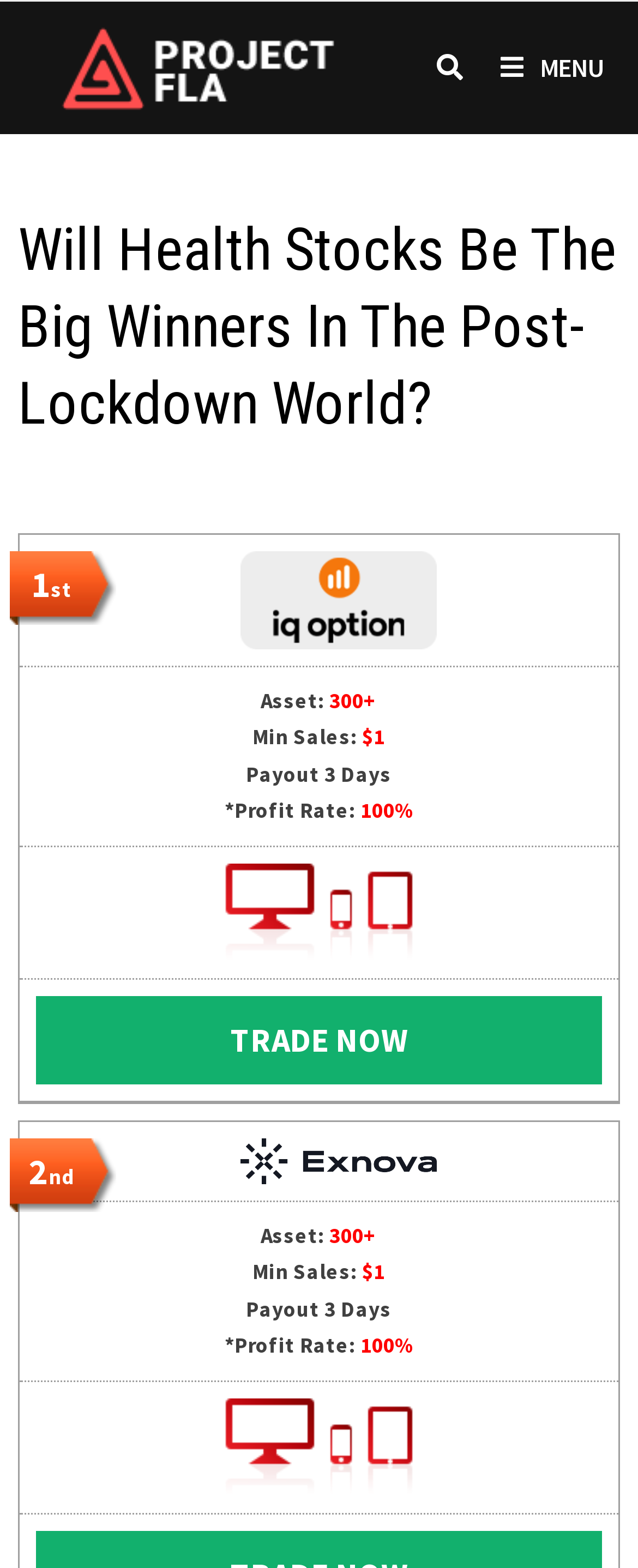What is the profit rate mentioned in the table?
With the help of the image, please provide a detailed response to the question.

In the table, I found two instances of the profit rate being mentioned as 100%, which suggests that the assets being discussed have a high potential for returns.